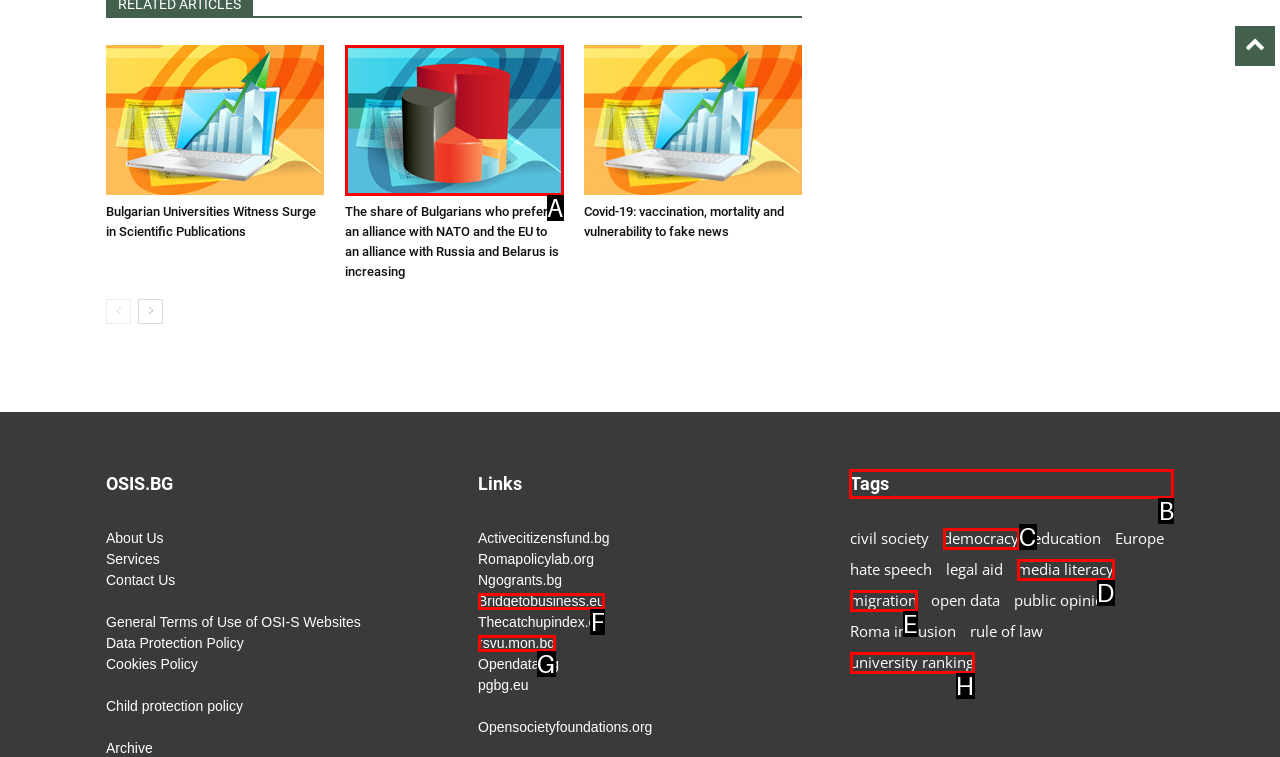Identify the letter of the UI element you need to select to accomplish the task: Explore the 'Tags' section.
Respond with the option's letter from the given choices directly.

B